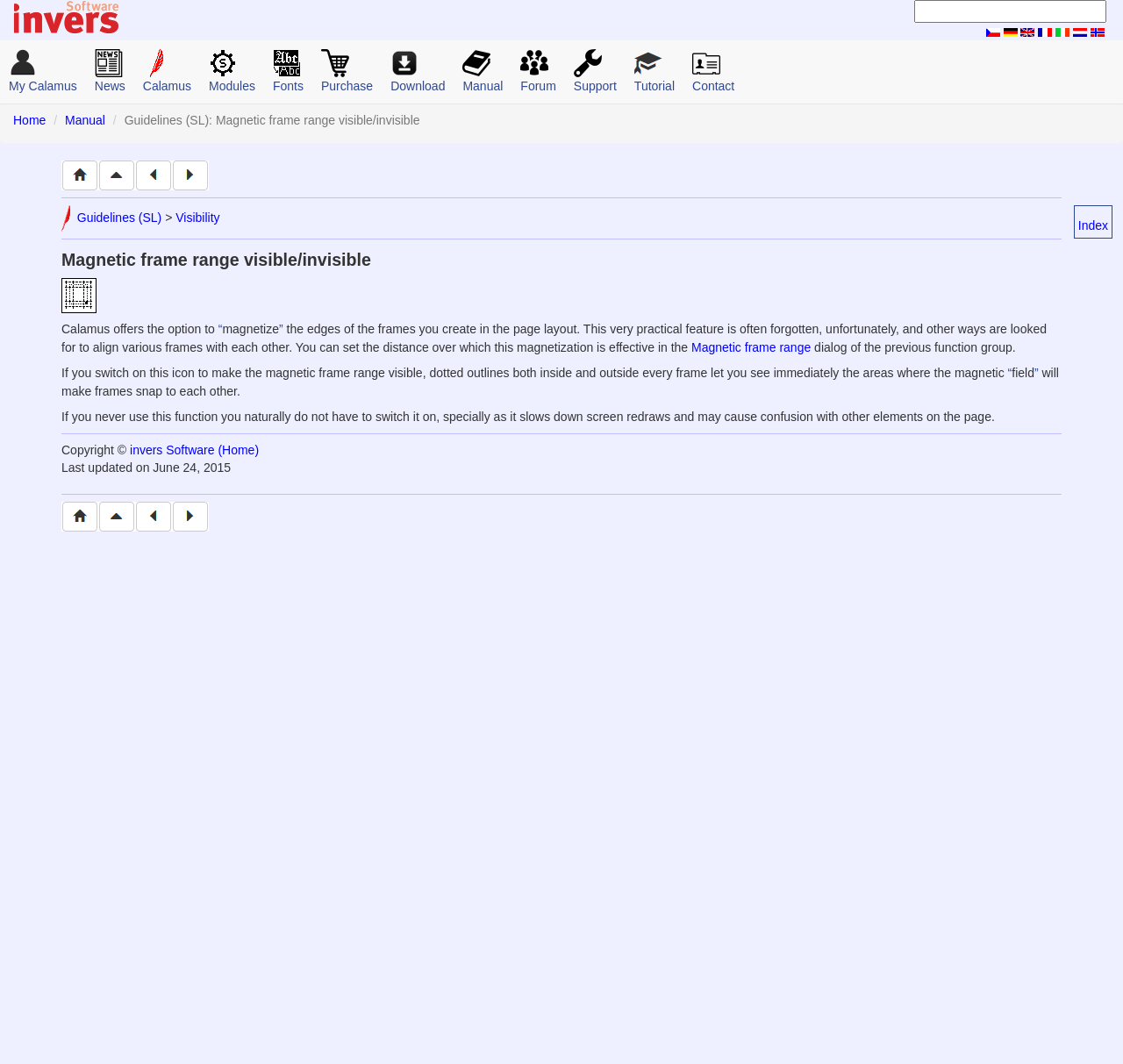Find the bounding box coordinates for the HTML element specified by: "Guidelines (SL)".

[0.069, 0.198, 0.144, 0.211]